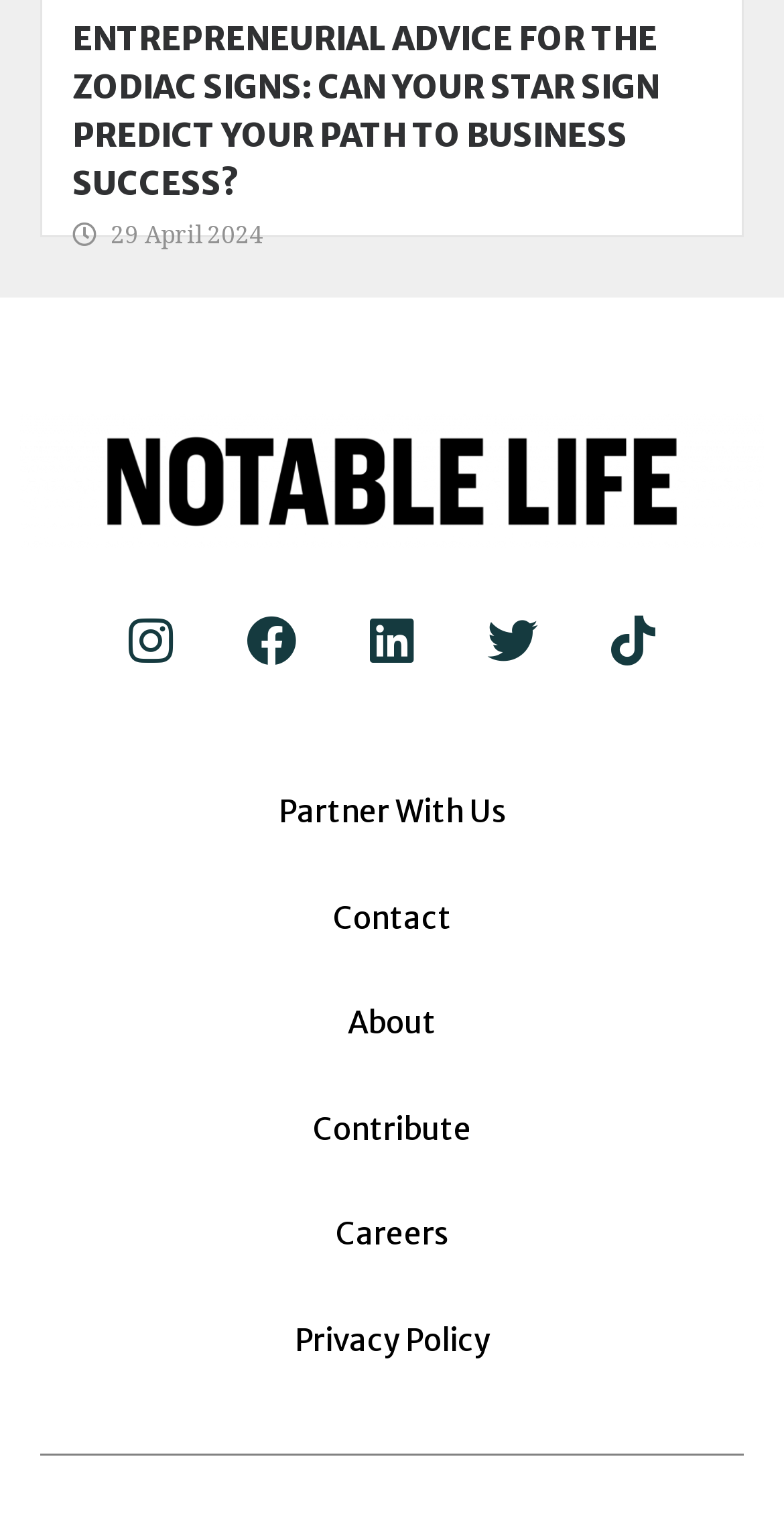Can you provide the bounding box coordinates for the element that should be clicked to implement the instruction: "Read the article about entrepreneurial advice for zodiac signs"?

[0.092, 0.011, 0.841, 0.132]